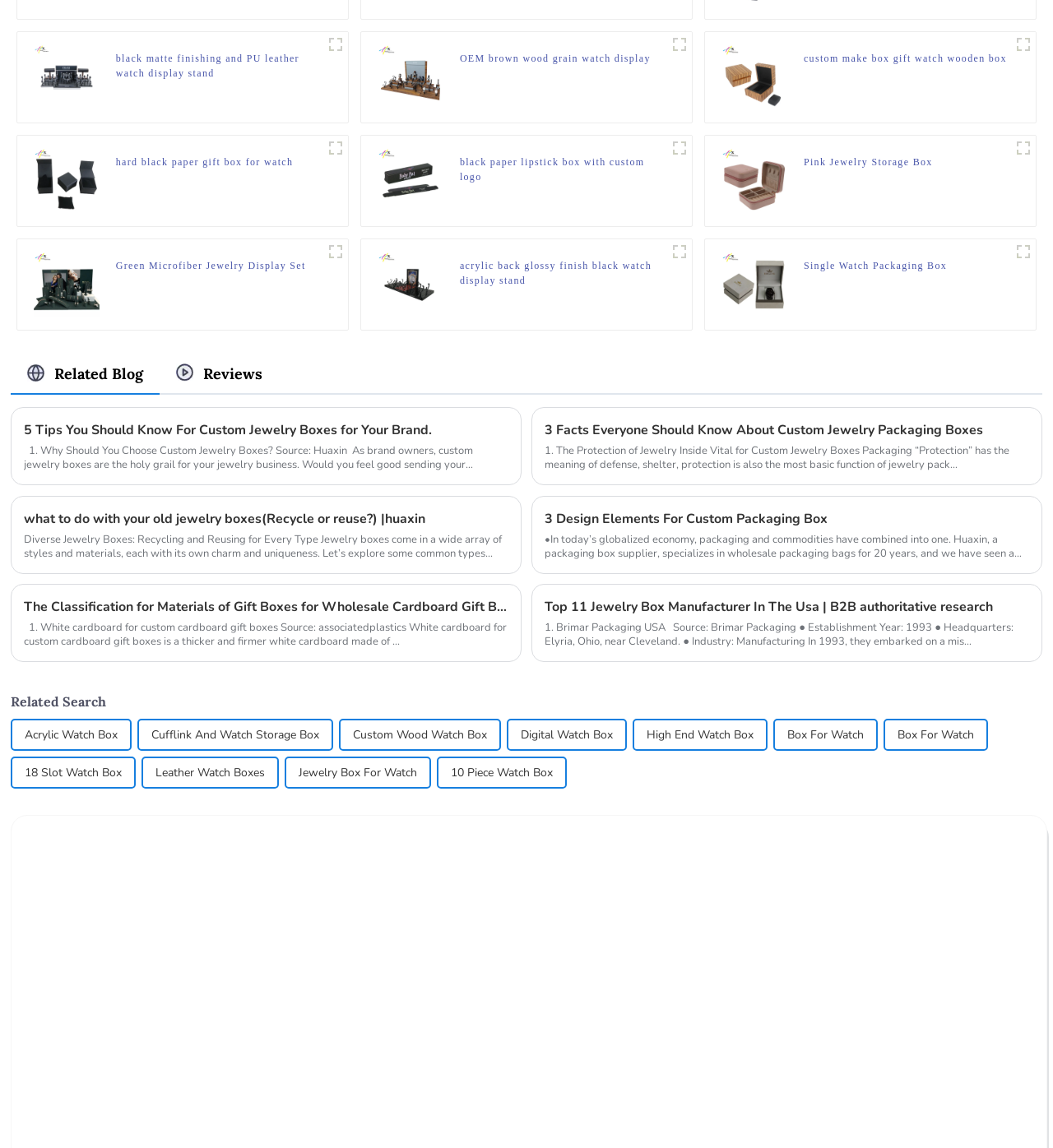Determine the bounding box coordinates for the area you should click to complete the following instruction: "Read the '5 Tips You Should Know For Custom Jewelry Boxes for Your Brand.' blog".

[0.022, 0.366, 0.483, 0.383]